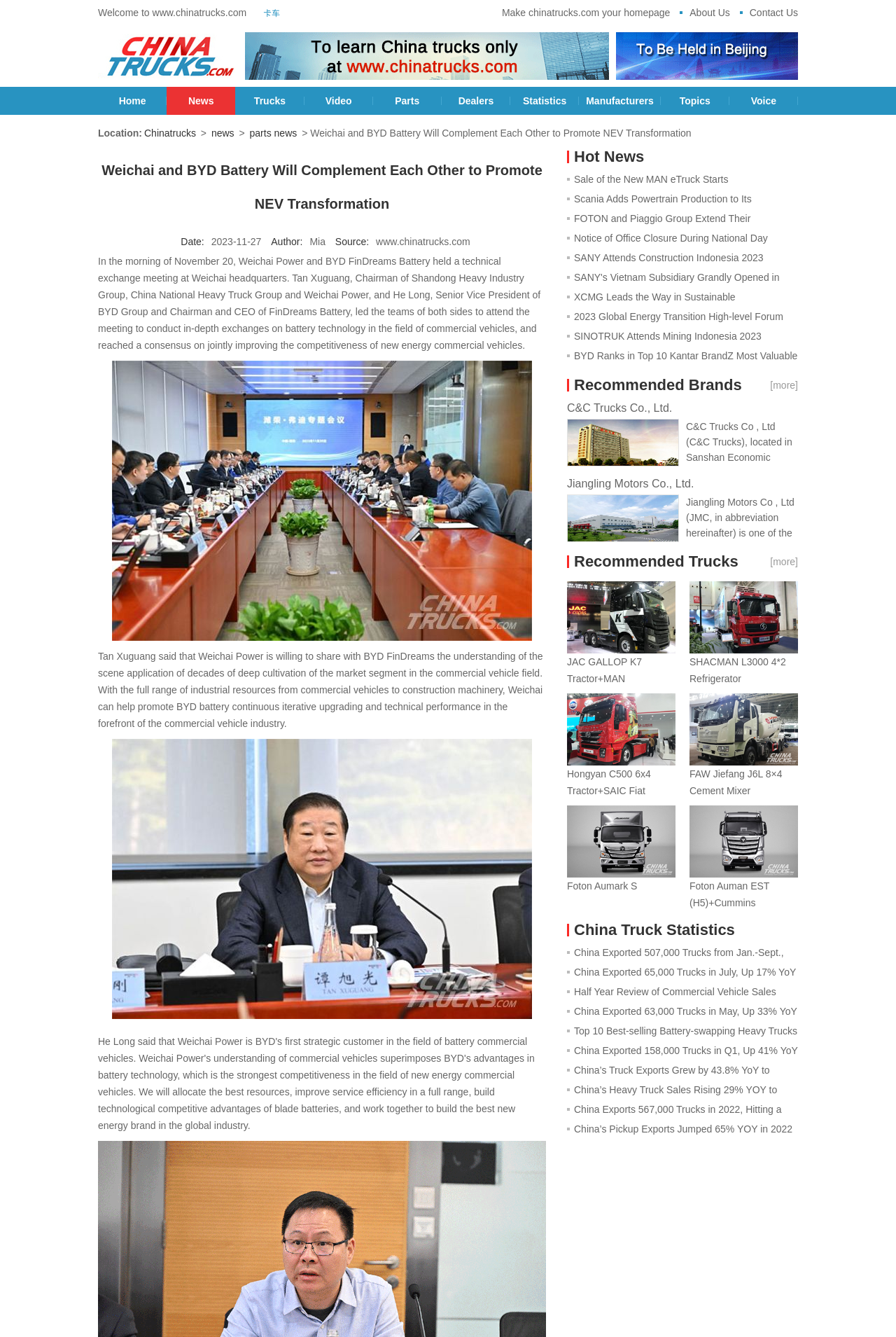Given the element description Our History, identify the bounding box coordinates for the UI element on the webpage screenshot. The format should be (top-left x, top-left y, bottom-right x, bottom-right y), with values between 0 and 1.

None